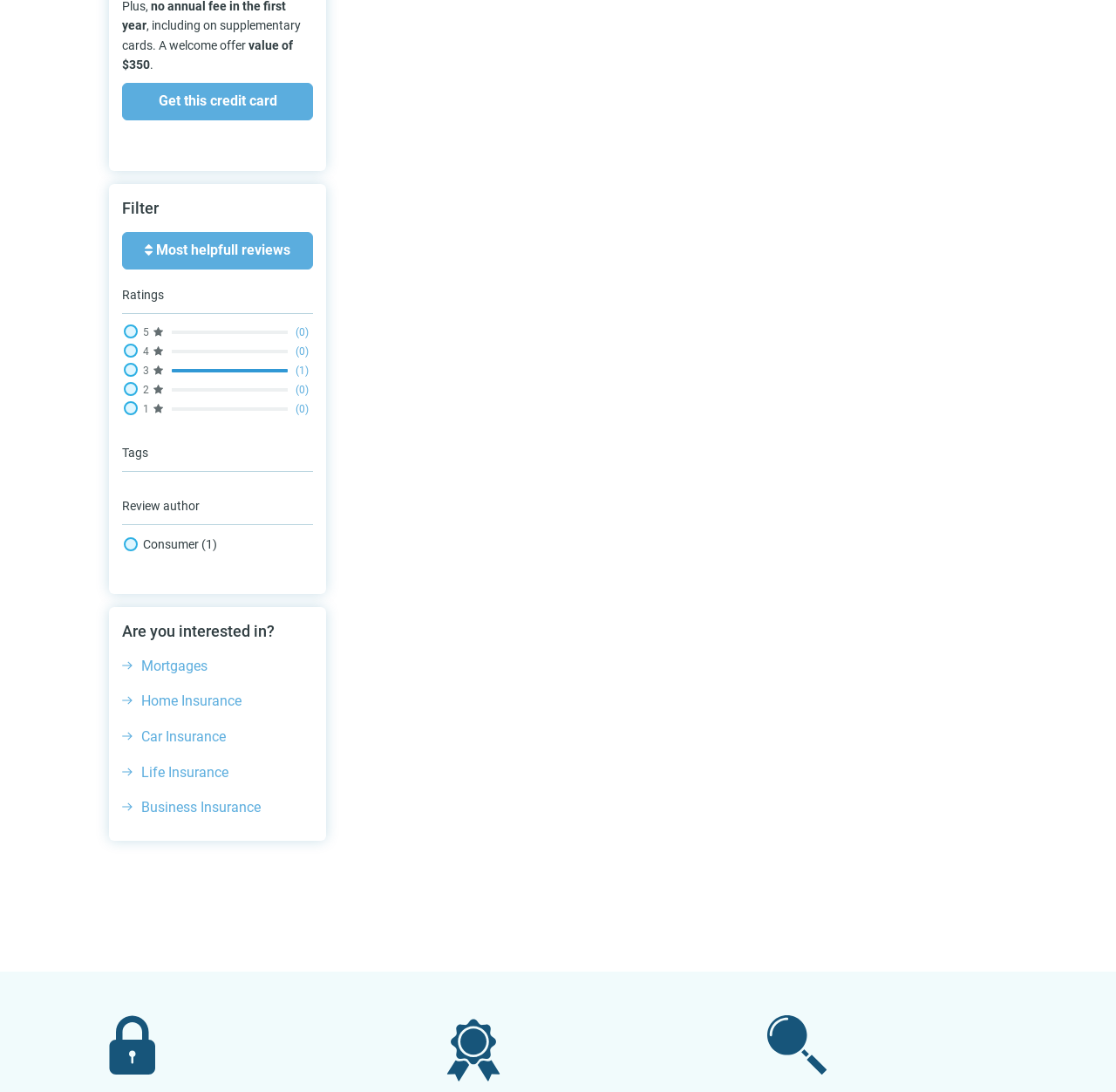What is the value of the welcome offer?
From the image, respond with a single word or phrase.

350